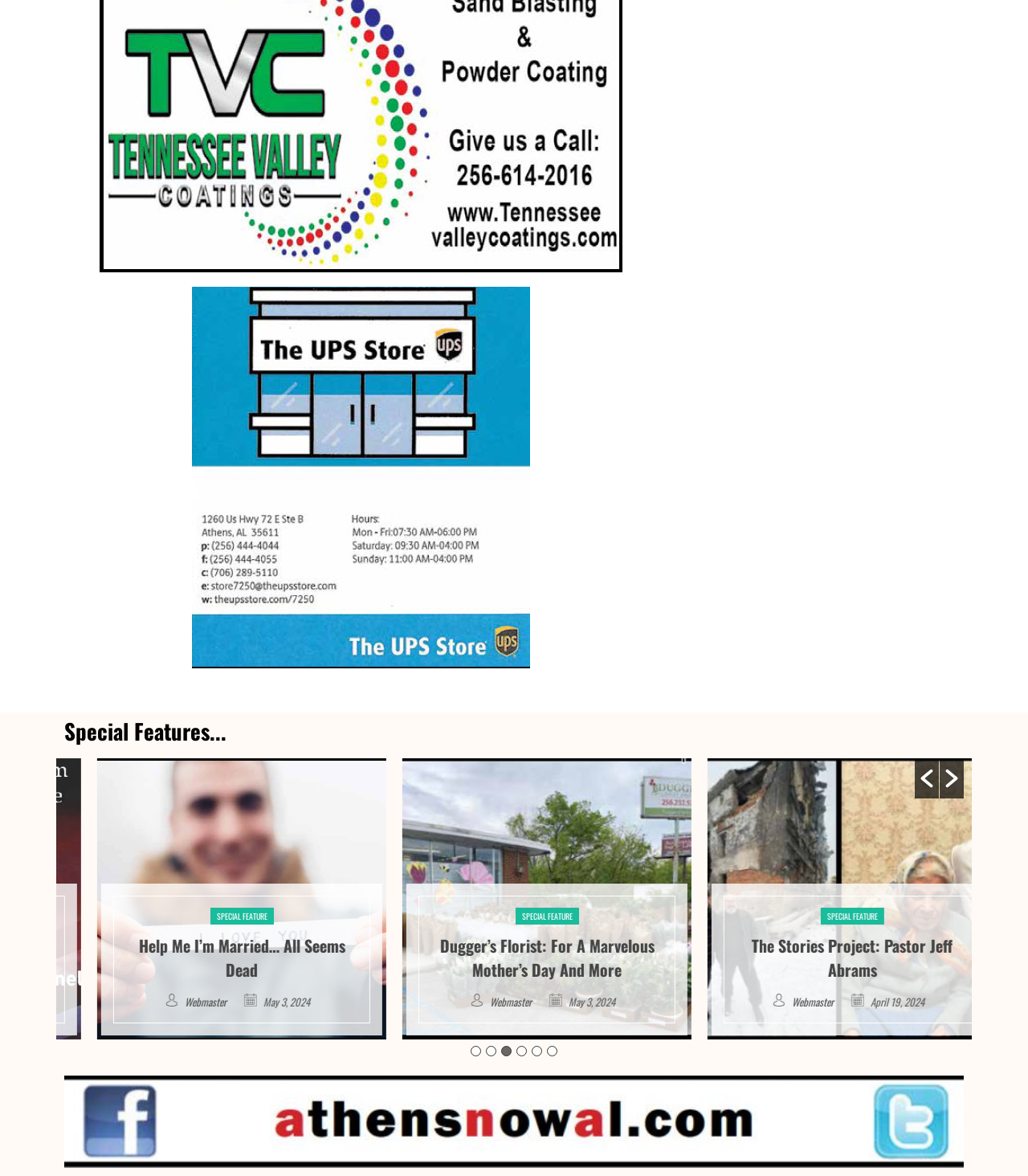Determine the bounding box coordinates for the element that should be clicked to follow this instruction: "Click the previous button". The coordinates should be given as four float numbers between 0 and 1, in the format [left, top, right, bottom].

[0.89, 0.645, 0.913, 0.679]